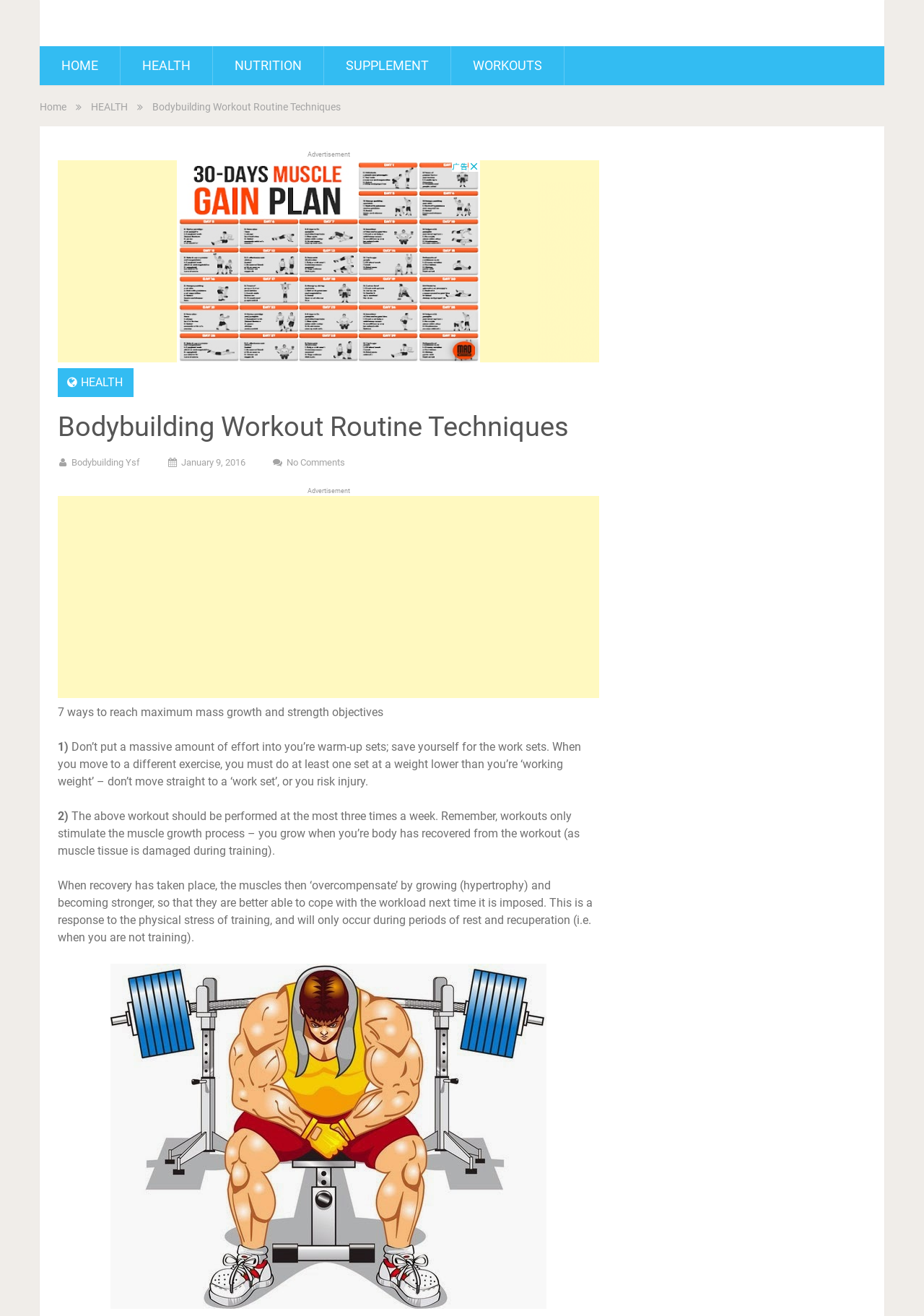Please determine the bounding box coordinates of the element's region to click for the following instruction: "Click on the 'No Comments' link".

[0.31, 0.347, 0.373, 0.355]